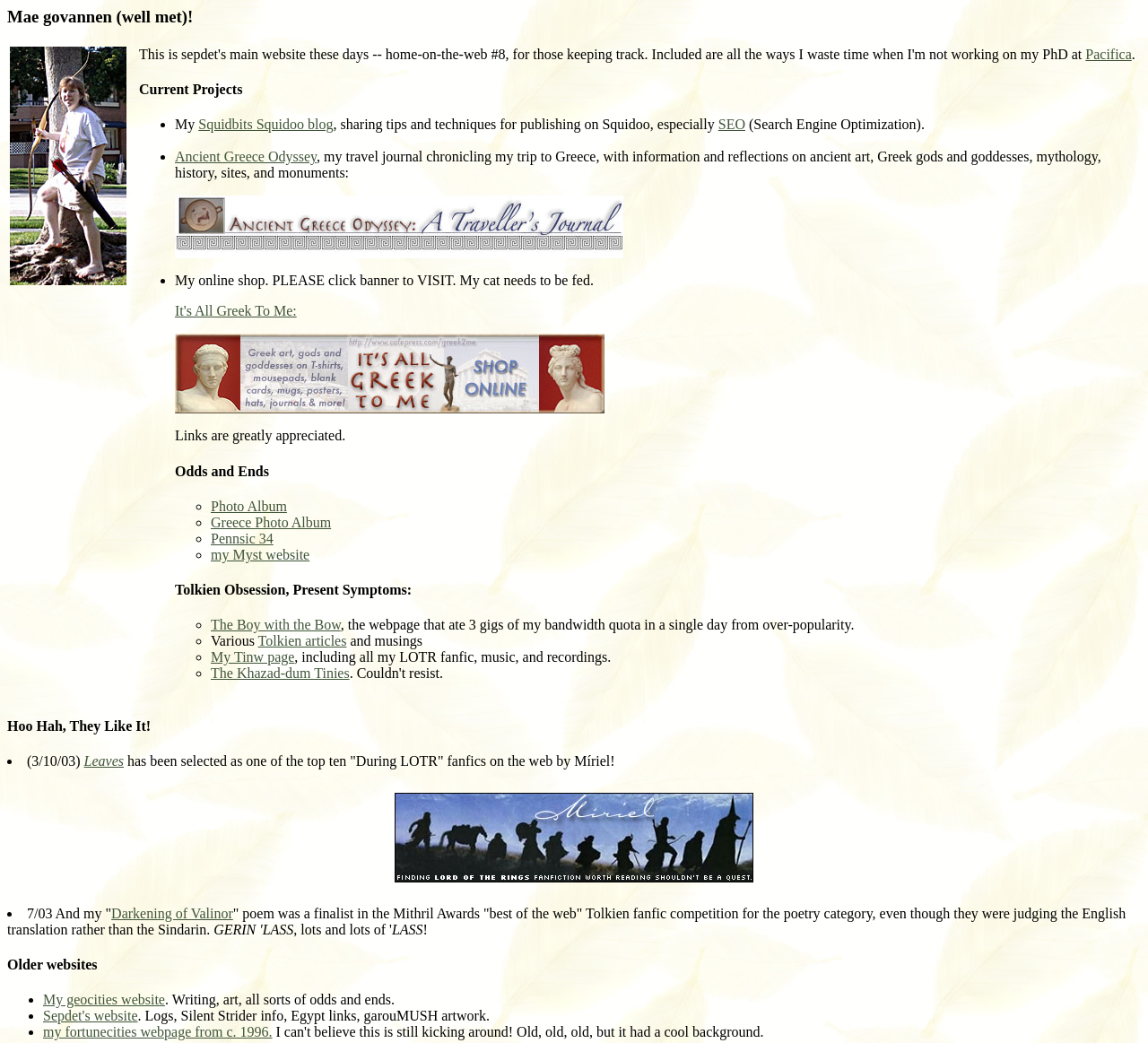Elaborate on the webpage's design and content in a detailed caption.

This webpage is a personal website, with a heading "Mae govannen (well met)!" at the top. Below the heading, there is a table with two columns, where the left column contains an image and the right column contains a block of text. The text introduces the website as the author's main website, where they share their various projects and interests.

The text is divided into several sections, each with a heading. The first section, "Current Projects", lists several projects, including a Squidoo blog, a travel journal about ancient Greece, and an online shop. Each project is described briefly, and some have links to external websites.

The next section, "Odds and Ends", lists several links to photo albums, a Myst website, and other miscellaneous projects. The section "Tolkien Obsession, Present Symptoms" lists several links related to Tolkien, including fan fiction, articles, and music.

Below these sections, there is a heading "Hoo Hah, They Like It!", which appears to be a section about awards and recognition the author's work has received. There are several links to fan fiction and poetry, with descriptions of the awards they have won.

The final section, "Older websites", lists links to the author's older websites, including a Geocities website and a Fortunecities webpage from 1996. Each link is accompanied by a brief description of the content on the website.